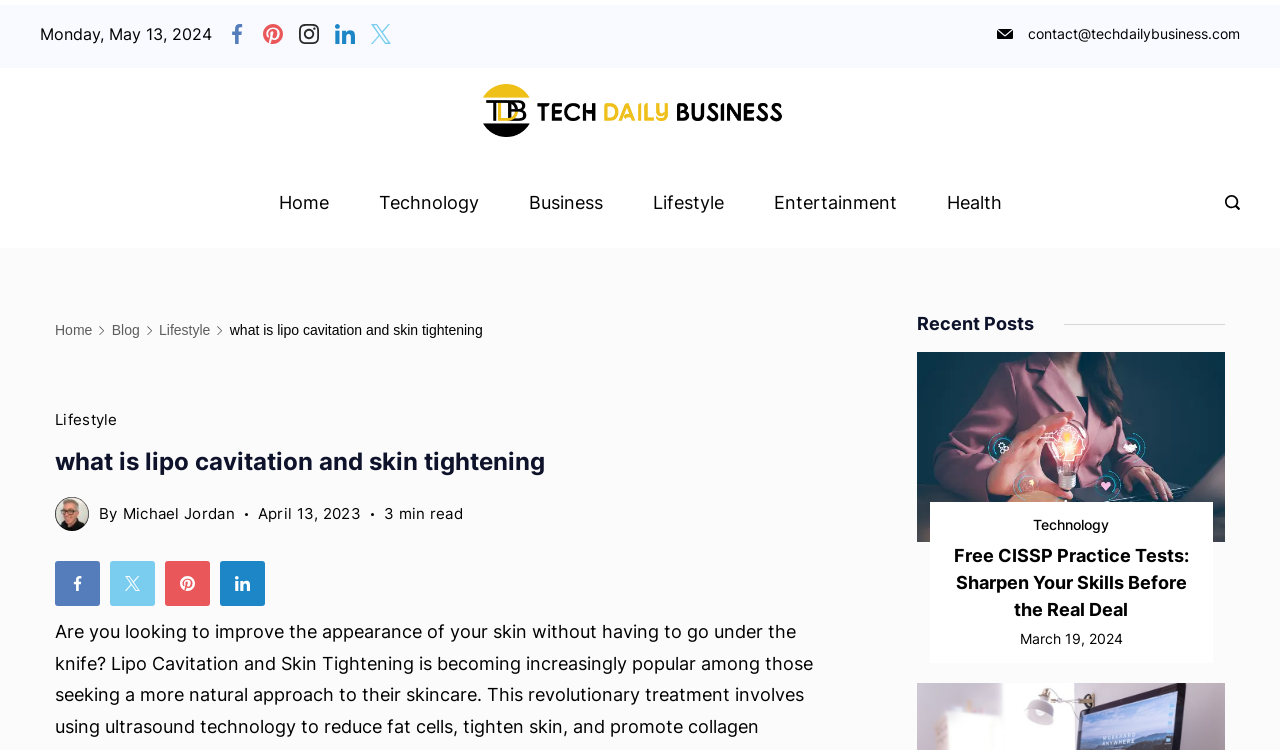Identify the bounding box for the UI element specified in this description: "March 19, 2024". The coordinates must be four float numbers between 0 and 1, formatted as [left, top, right, bottom].

[0.797, 0.84, 0.877, 0.863]